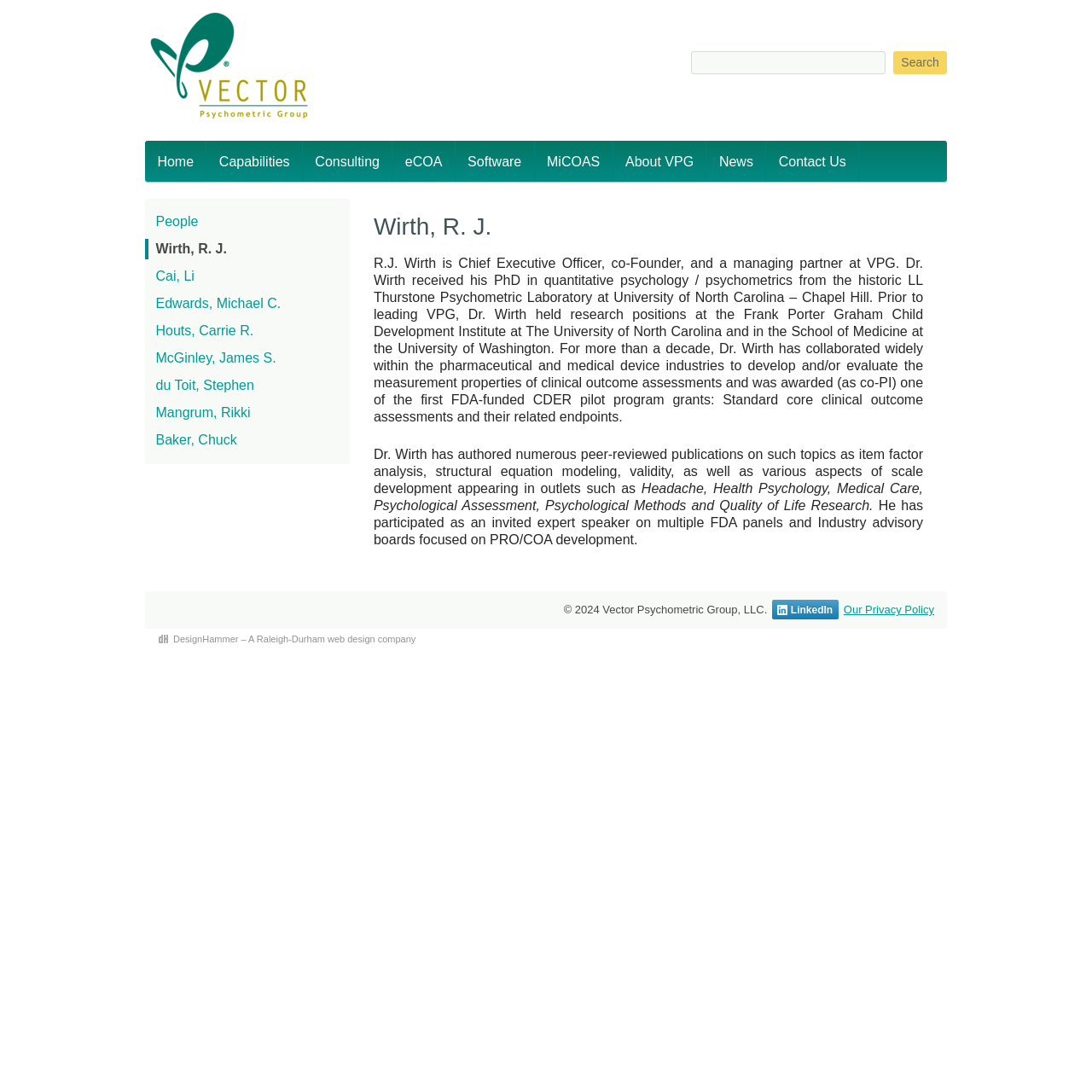By analyzing the image, answer the following question with a detailed response: What is the name of the company that designed this website?

I found the answer by looking at the footer of the webpage, which contains a link to the website of DesignHammer, a Raleigh-Durham web design company.